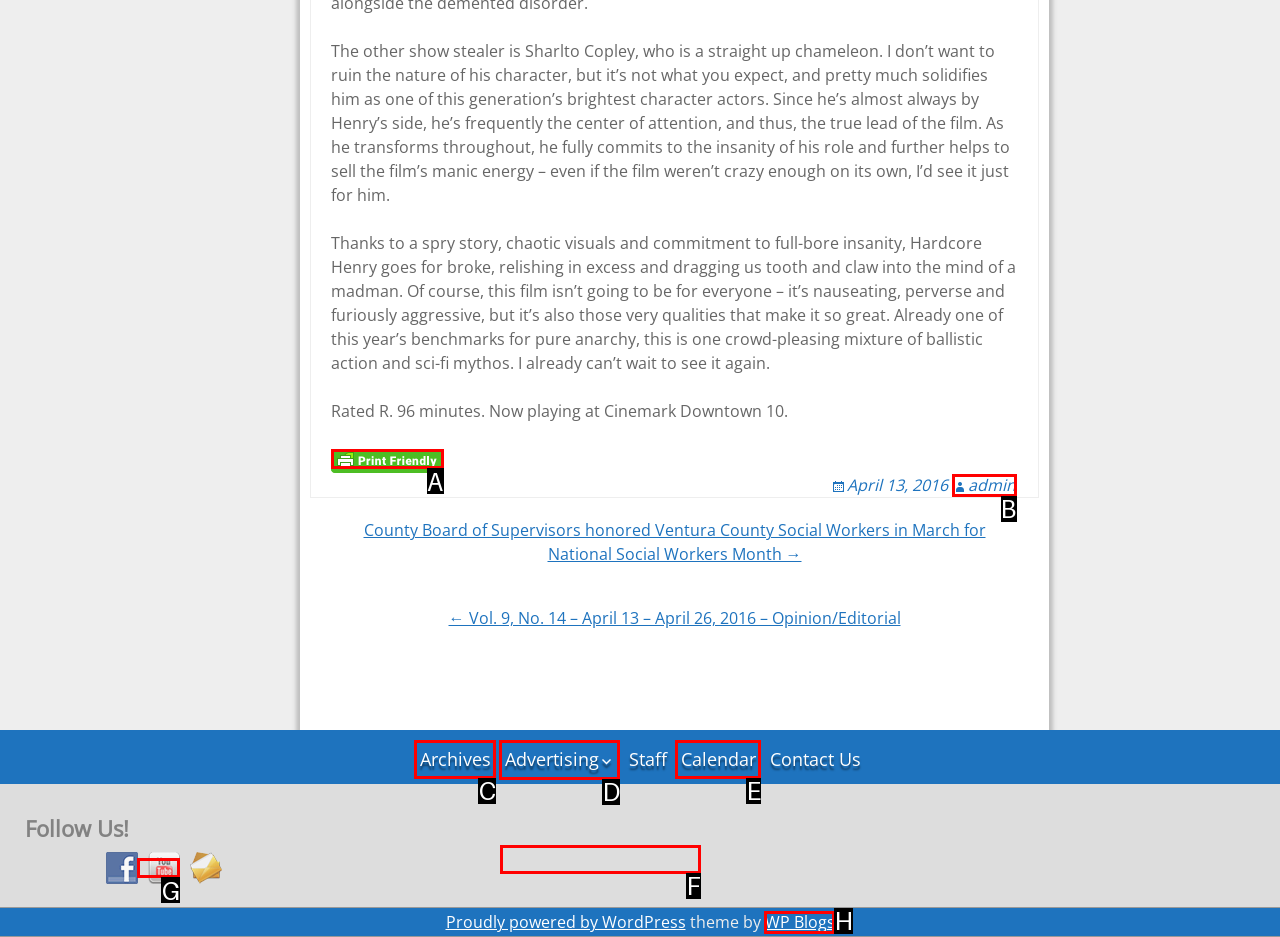Given the description: title="Printer Friendly, PDF & Email", identify the matching option. Answer with the corresponding letter.

A